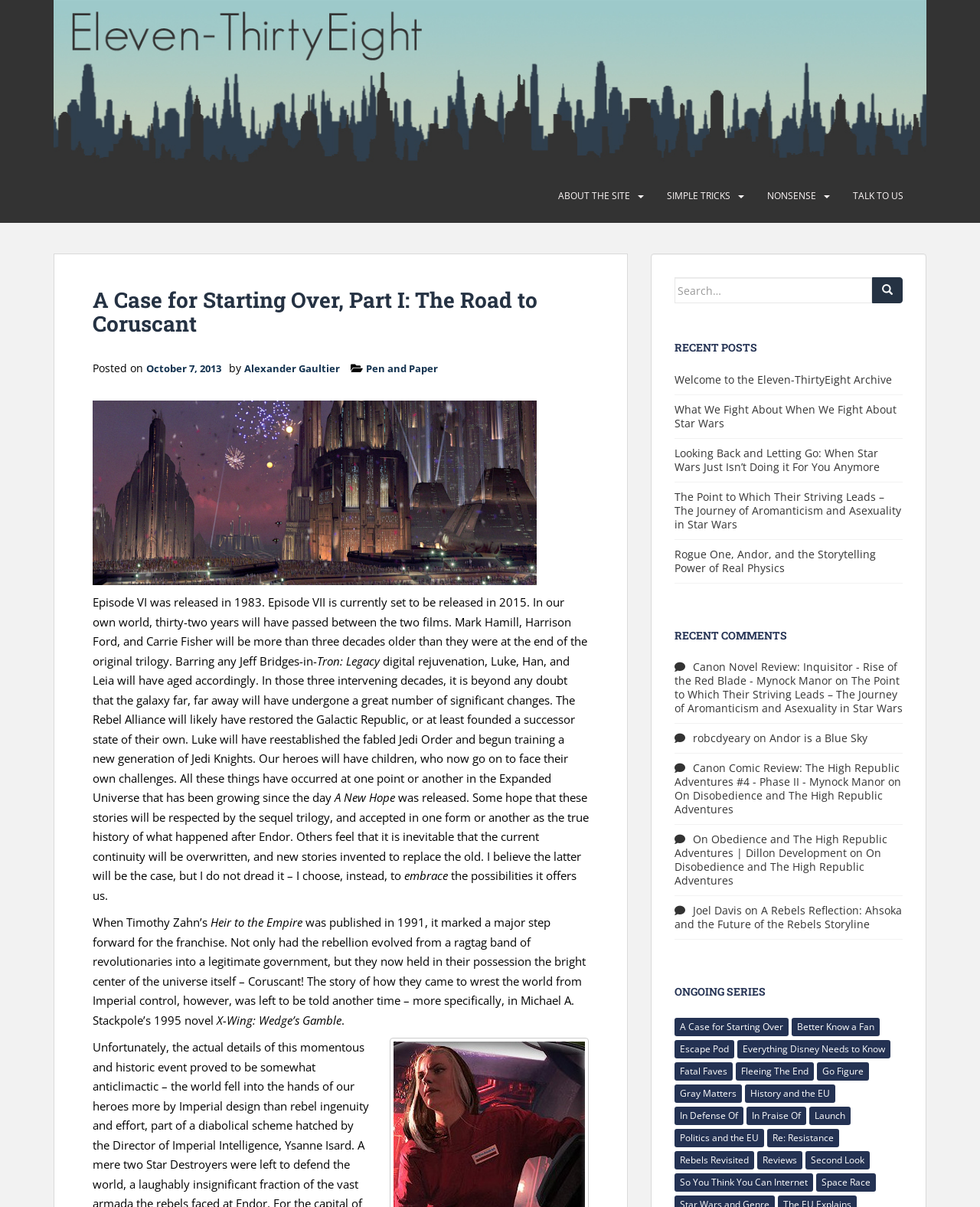What is the title of the article below the image 'Imperial_center_ROTJ'?
Please provide an in-depth and detailed response to the question.

The image 'Imperial_center_ROTJ' is located in the middle-left part of the webpage. Below this image, there is an article with the title 'A Case for Starting Over, Part I: The Road to Coruscant', which is written in a larger font size.